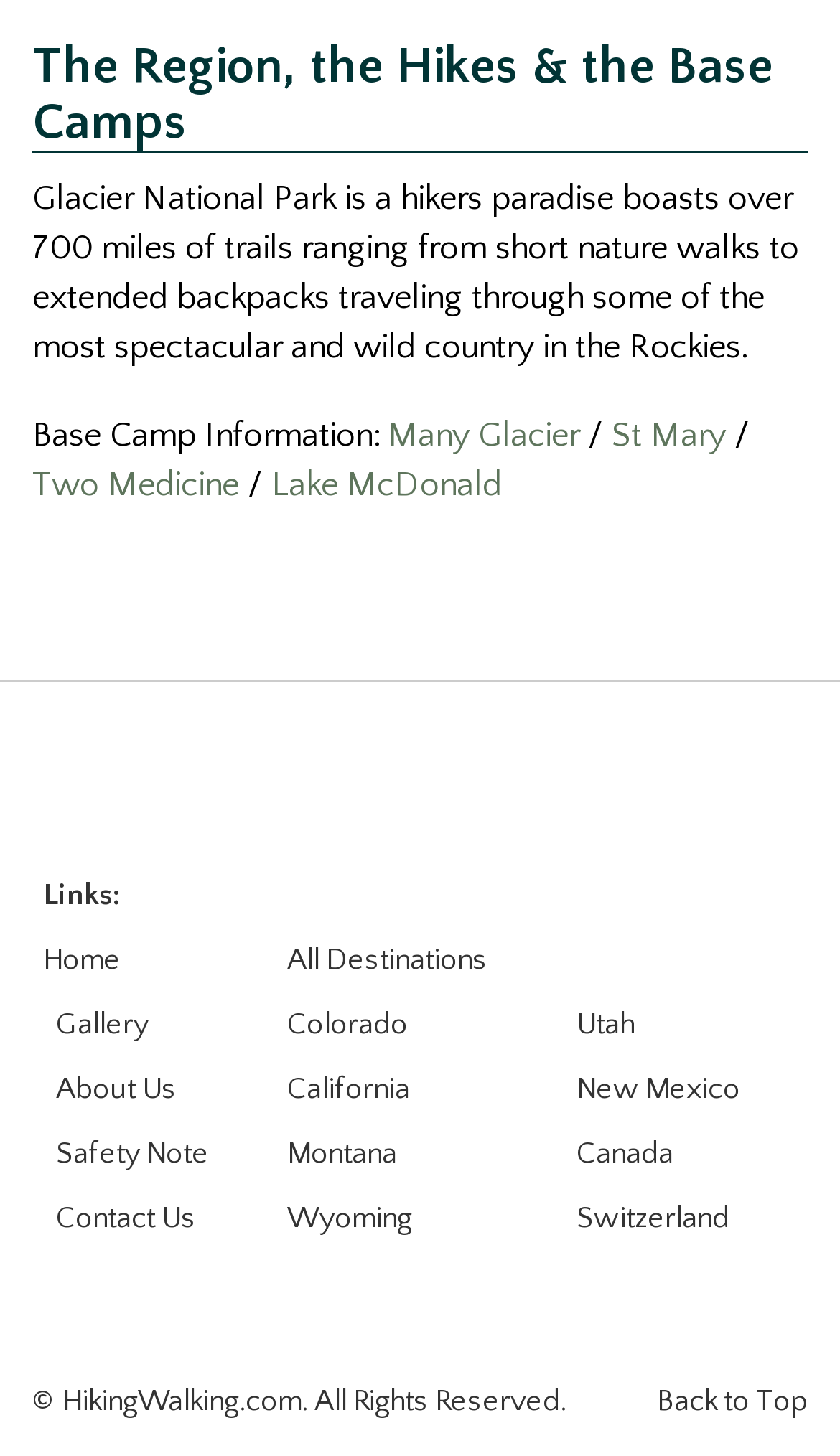Locate the bounding box of the UI element described in the following text: "California".

[0.342, 0.737, 0.488, 0.761]